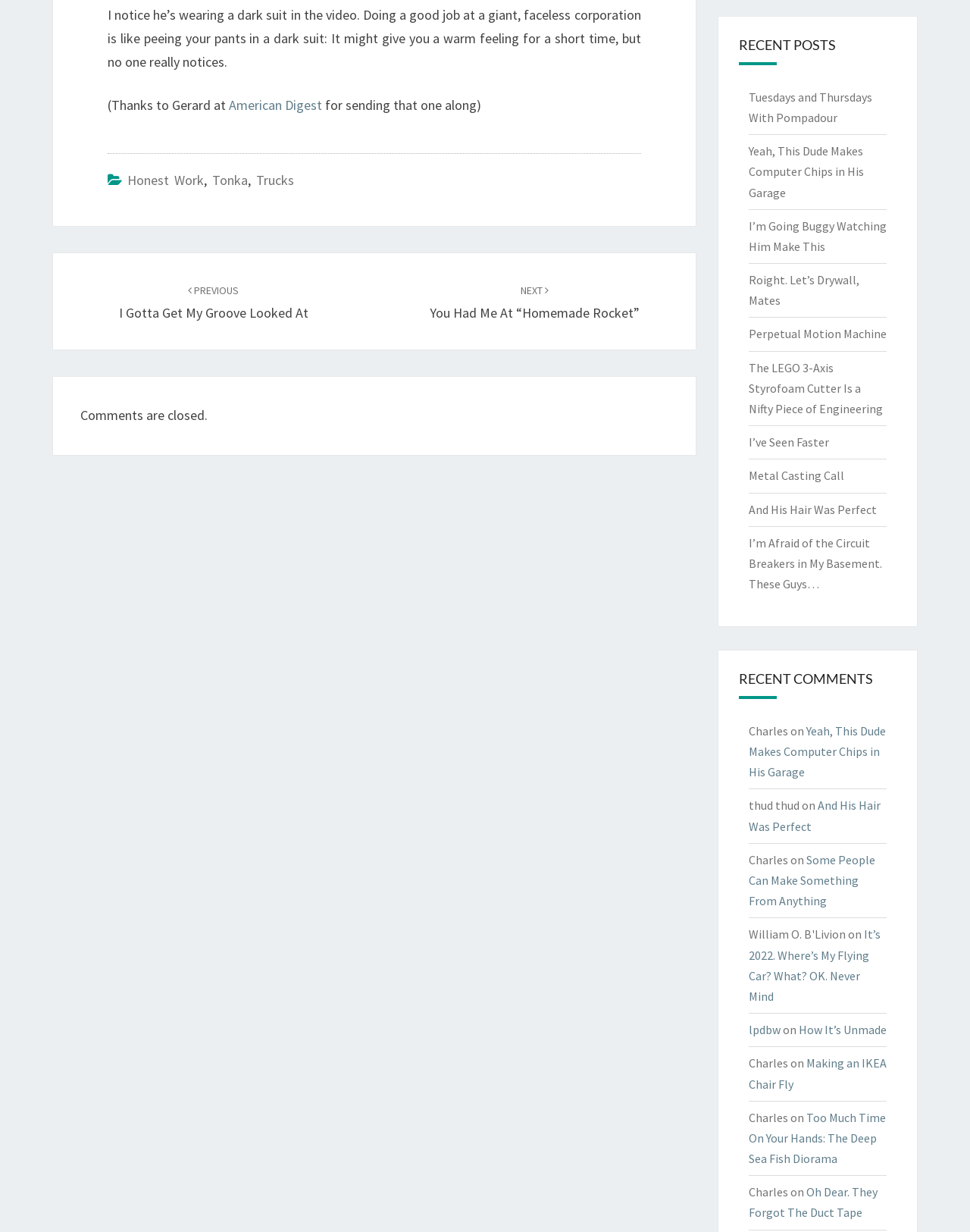Please find the bounding box coordinates for the clickable element needed to perform this instruction: "Click the 'Tuesdays and Thursdays With Pompadour' link".

[0.771, 0.072, 0.899, 0.102]